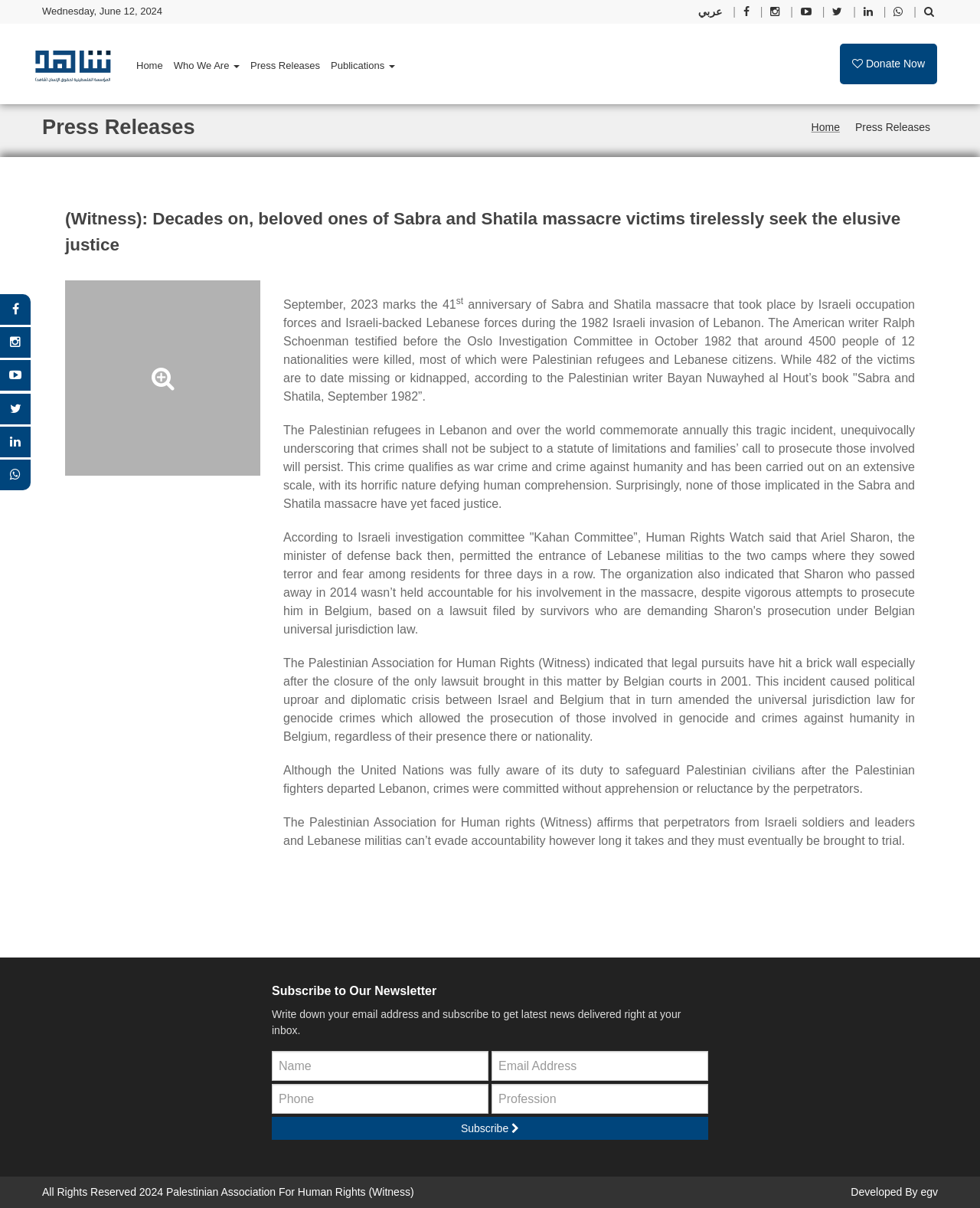Please locate the bounding box coordinates of the element that needs to be clicked to achieve the following instruction: "Switch to Arabic language". The coordinates should be four float numbers between 0 and 1, i.e., [left, top, right, bottom].

[0.712, 0.004, 0.737, 0.015]